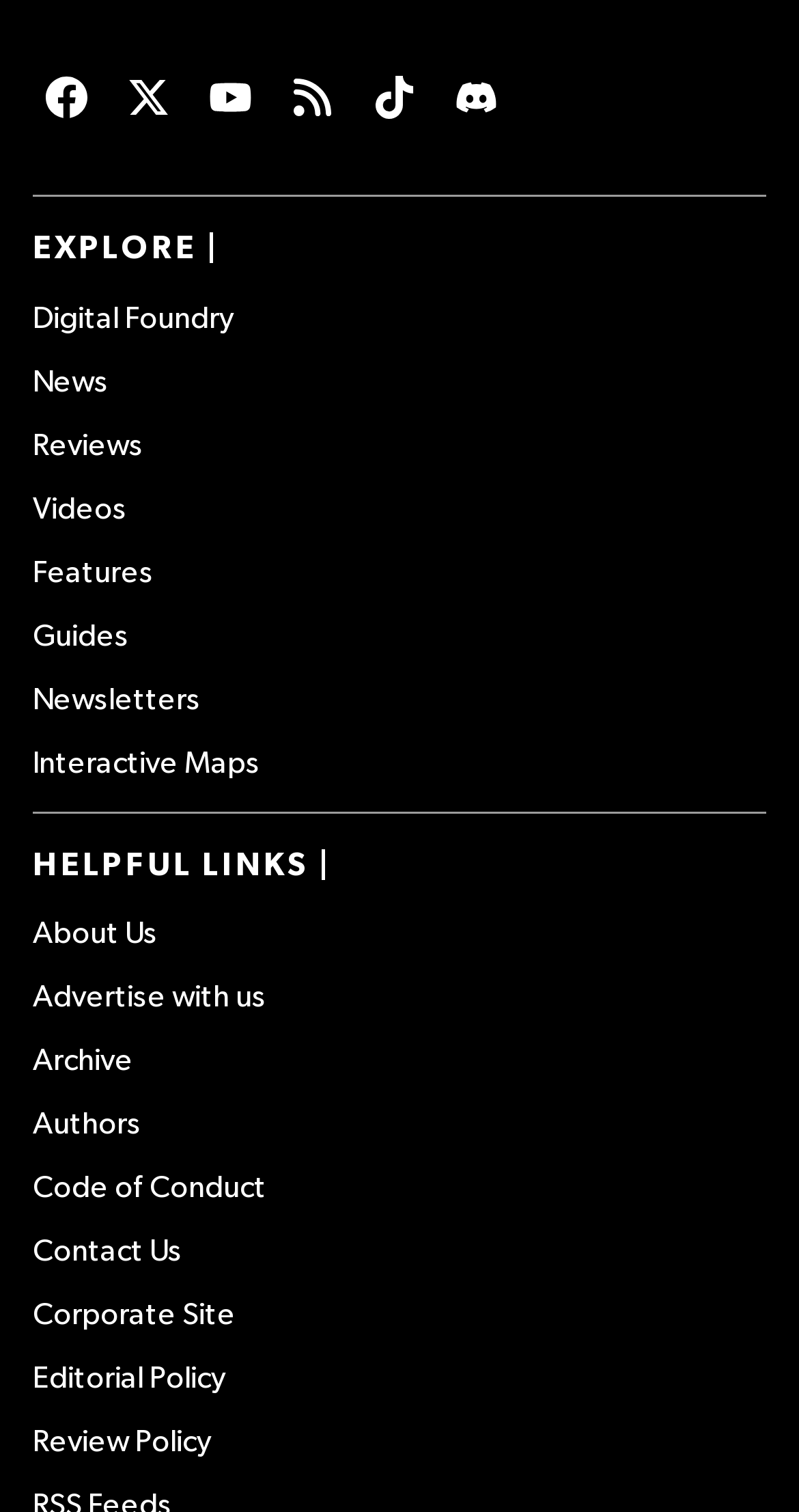Predict the bounding box of the UI element based on the description: "Code of Conduct". The coordinates should be four float numbers between 0 and 1, formatted as [left, top, right, bottom].

[0.041, 0.775, 0.959, 0.796]